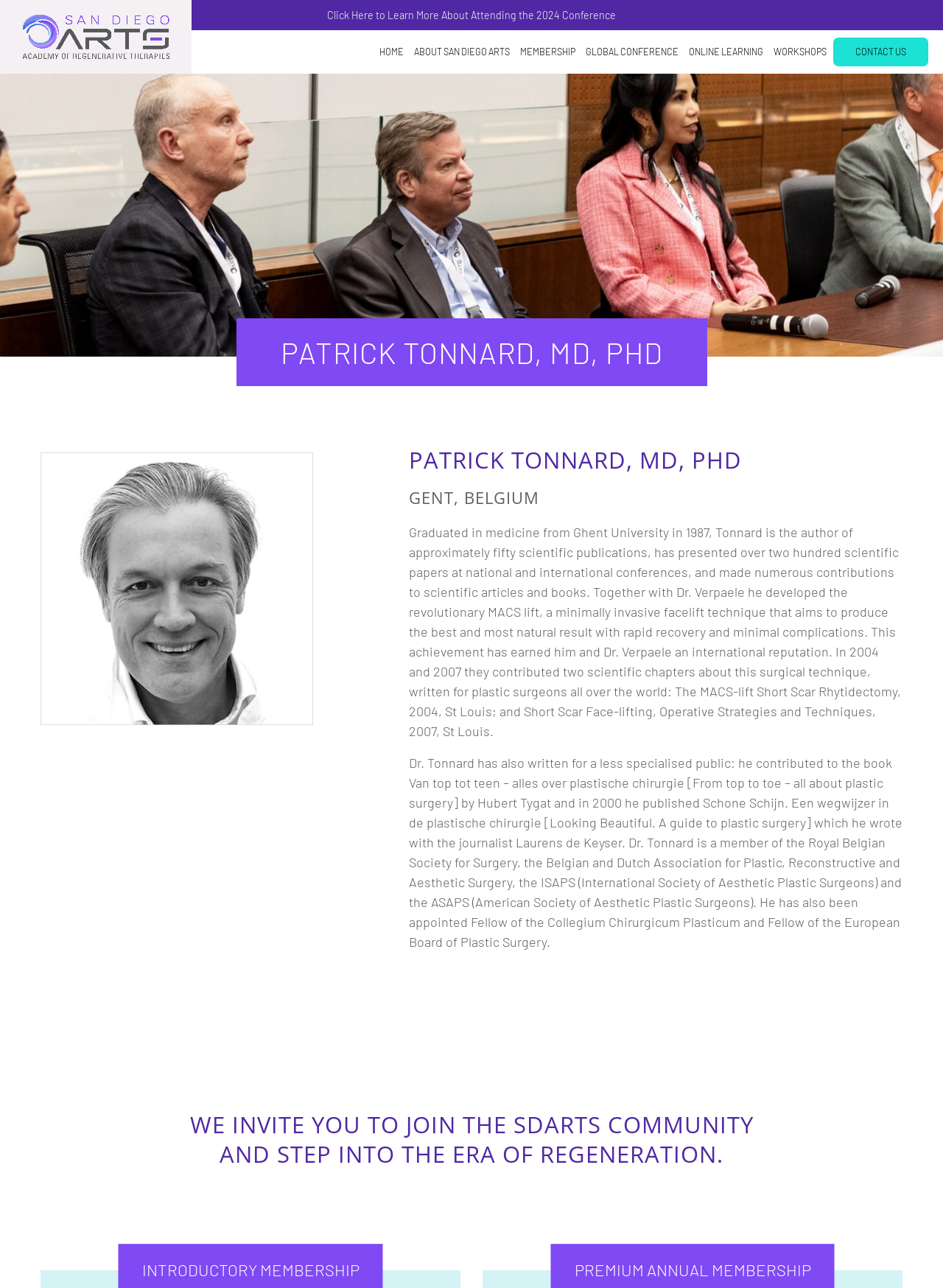Based on the element description Global Conference, identify the bounding box coordinates for the UI element. The coordinates should be in the format (top-left x, top-left y, bottom-right x, bottom-right y) and within the 0 to 1 range.

[0.617, 0.024, 0.723, 0.057]